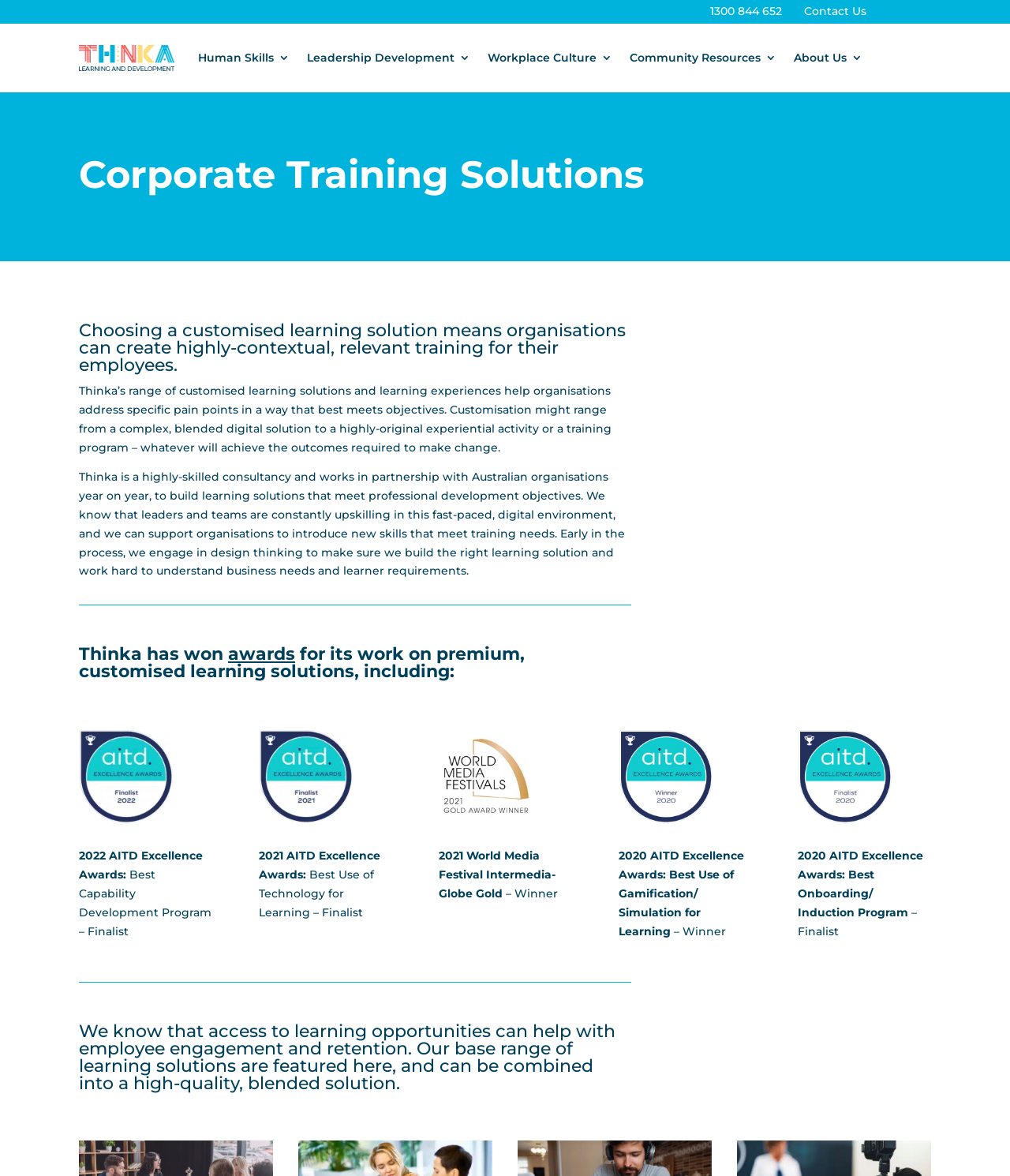Please specify the coordinates of the bounding box for the element that should be clicked to carry out this instruction: "Contact us". The coordinates must be four float numbers between 0 and 1, formatted as [left, top, right, bottom].

[0.796, 0.003, 0.858, 0.015]